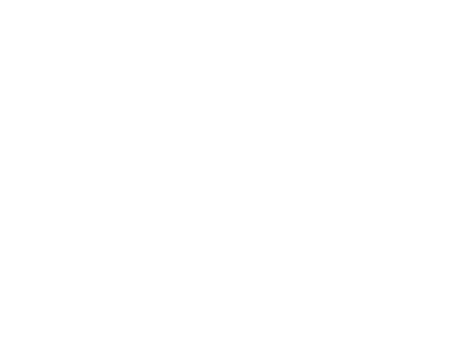Break down the image and provide a full description, noting any significant aspects.

The image showcases the "Men's AFL Training Top," a featured product offered by Sphere Sport, a manufacturer of sports apparel. This training top is designed specifically for AFL players, emphasizing both premium feel and exceptional durability. The shirt exemplifies quality craftsmanship, making it ideal for teams looking to elevate their custom uniforms. 

Notable features include various fabric materials and customizable options, allowing teams to differentiate themselves on the field. Sphere Sport also provides complimentary graphic design services, enhancing the personalization of each order. With no minimum quantity required, this AFL training top is a versatile choice for any uniform business aiming for quality and uniqueness.